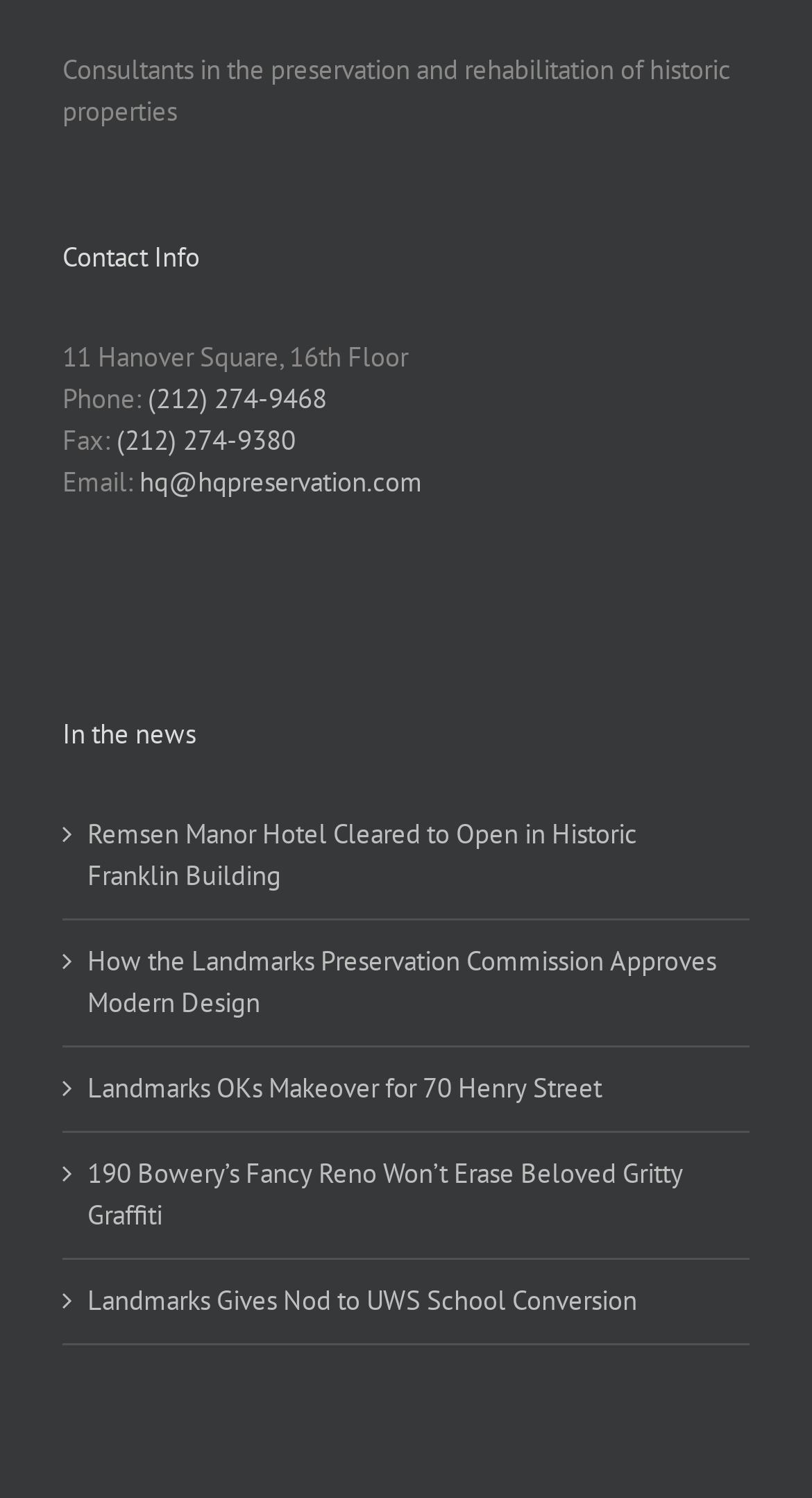Please determine the bounding box coordinates of the element to click in order to execute the following instruction: "View contact phone number". The coordinates should be four float numbers between 0 and 1, specified as [left, top, right, bottom].

[0.182, 0.254, 0.403, 0.278]